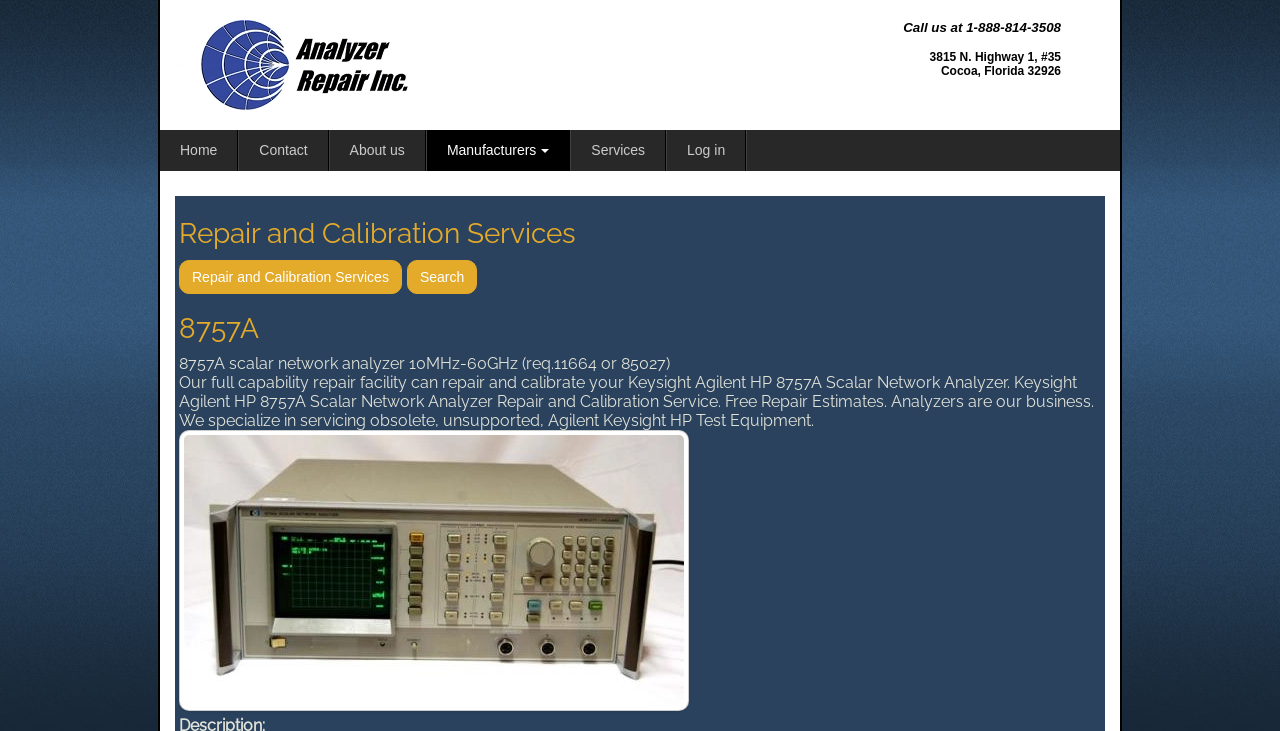Please look at the image and answer the question with a detailed explanation: What is the frequency range of the 8757A scalar network analyzer?

I found this information by reading the text that describes the 8757A scalar network analyzer, which mentions that it has a frequency range of 10MHz-60GHz.